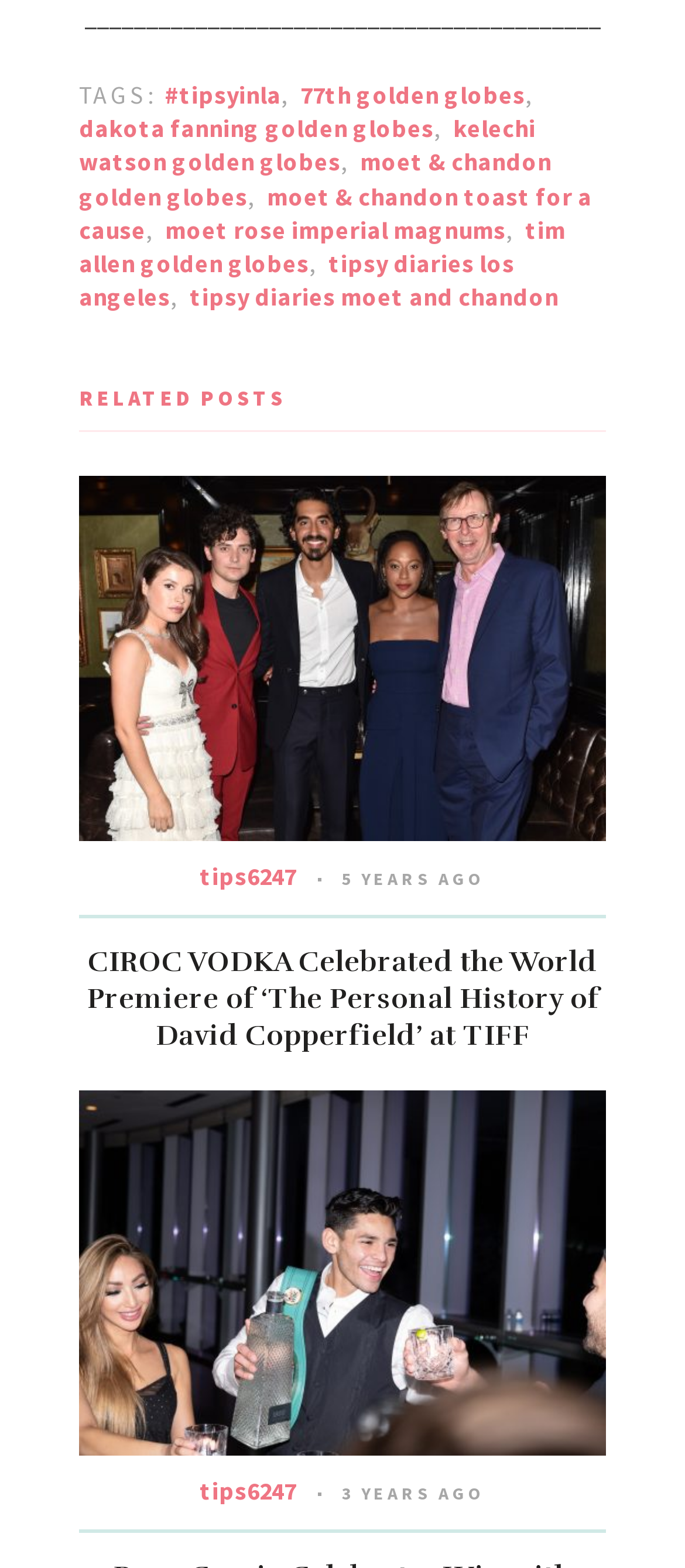Pinpoint the bounding box coordinates of the clickable area necessary to execute the following instruction: "Click on the link to view tipsyinla". The coordinates should be given as four float numbers between 0 and 1, namely [left, top, right, bottom].

[0.241, 0.051, 0.41, 0.071]